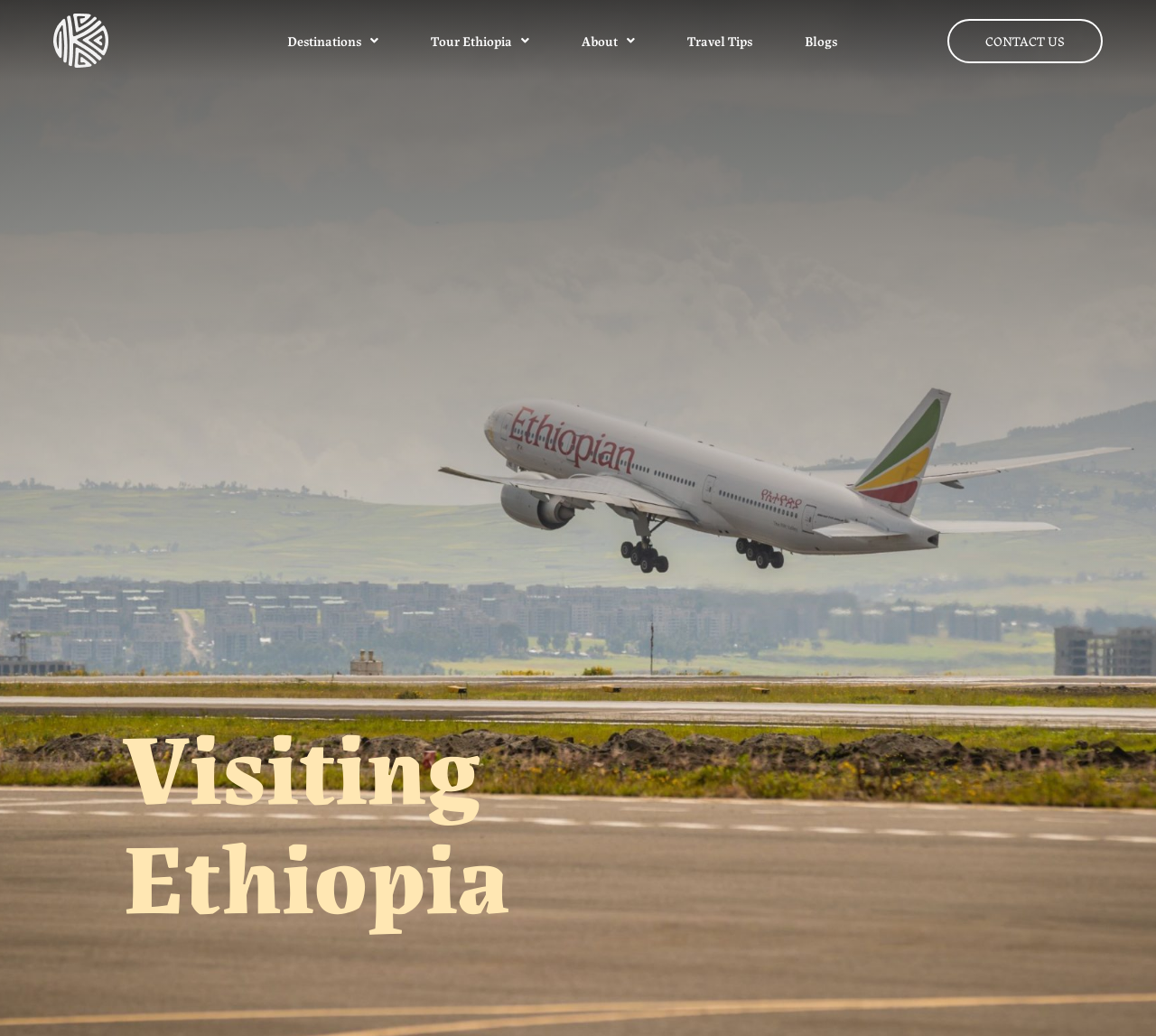How many main navigation links are there?
Based on the image, answer the question with a single word or brief phrase.

5